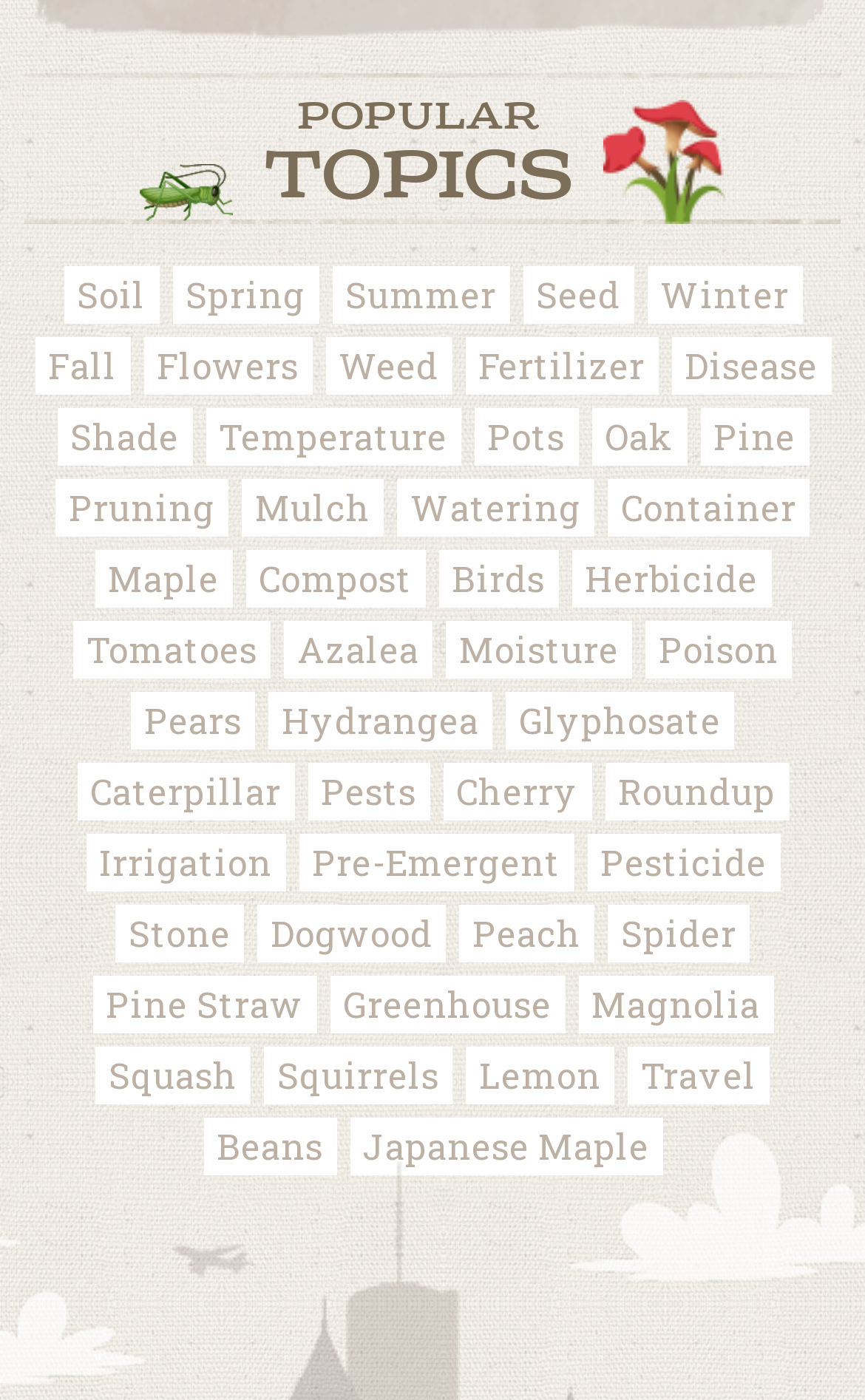Please find the bounding box coordinates for the clickable element needed to perform this instruction: "View timeshare resort questions".

None